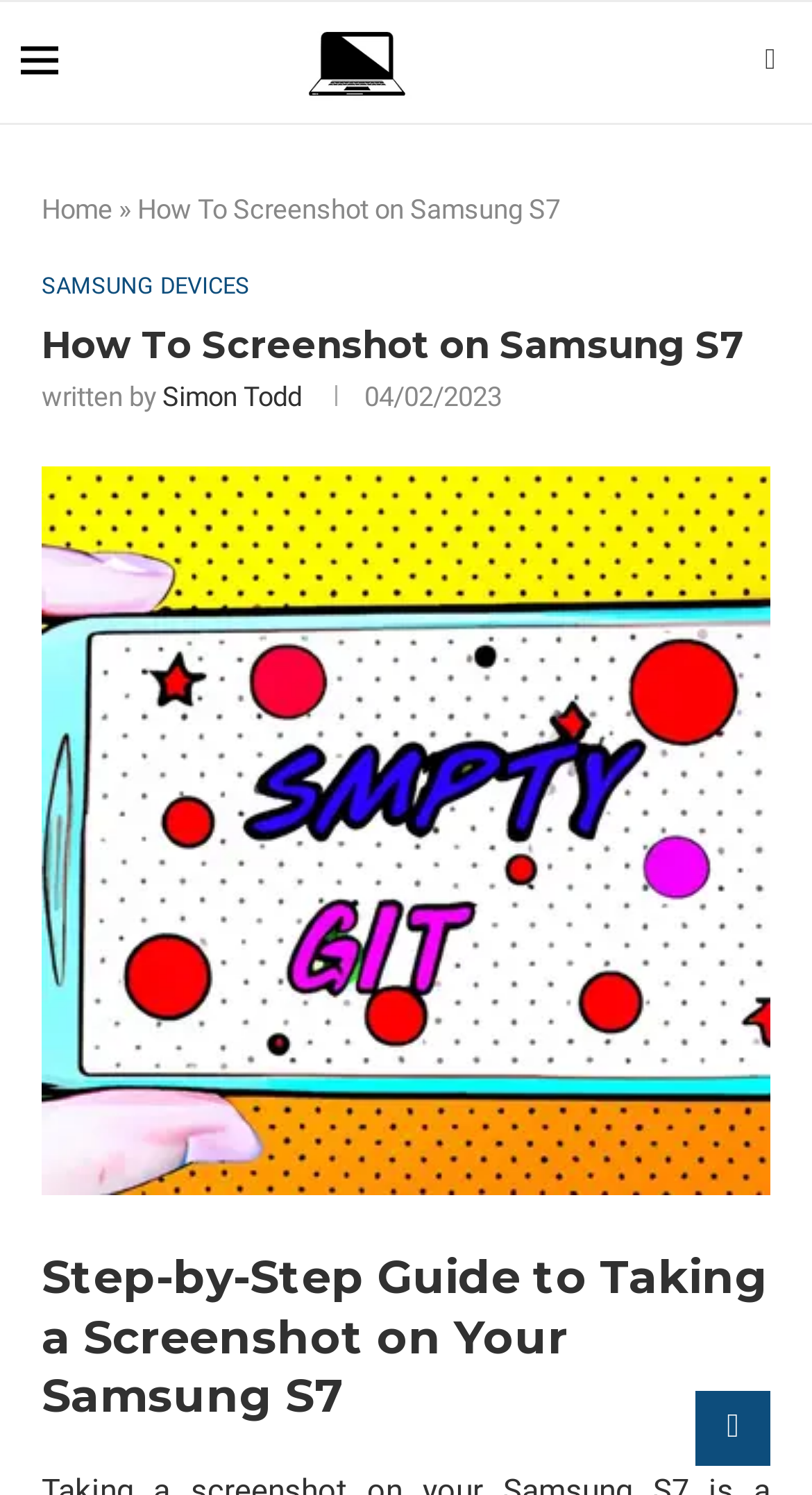What is the date of this article?
Give a detailed response to the question by analyzing the screenshot.

I found the date by looking at the time element which contains the text '04/02/2023'.